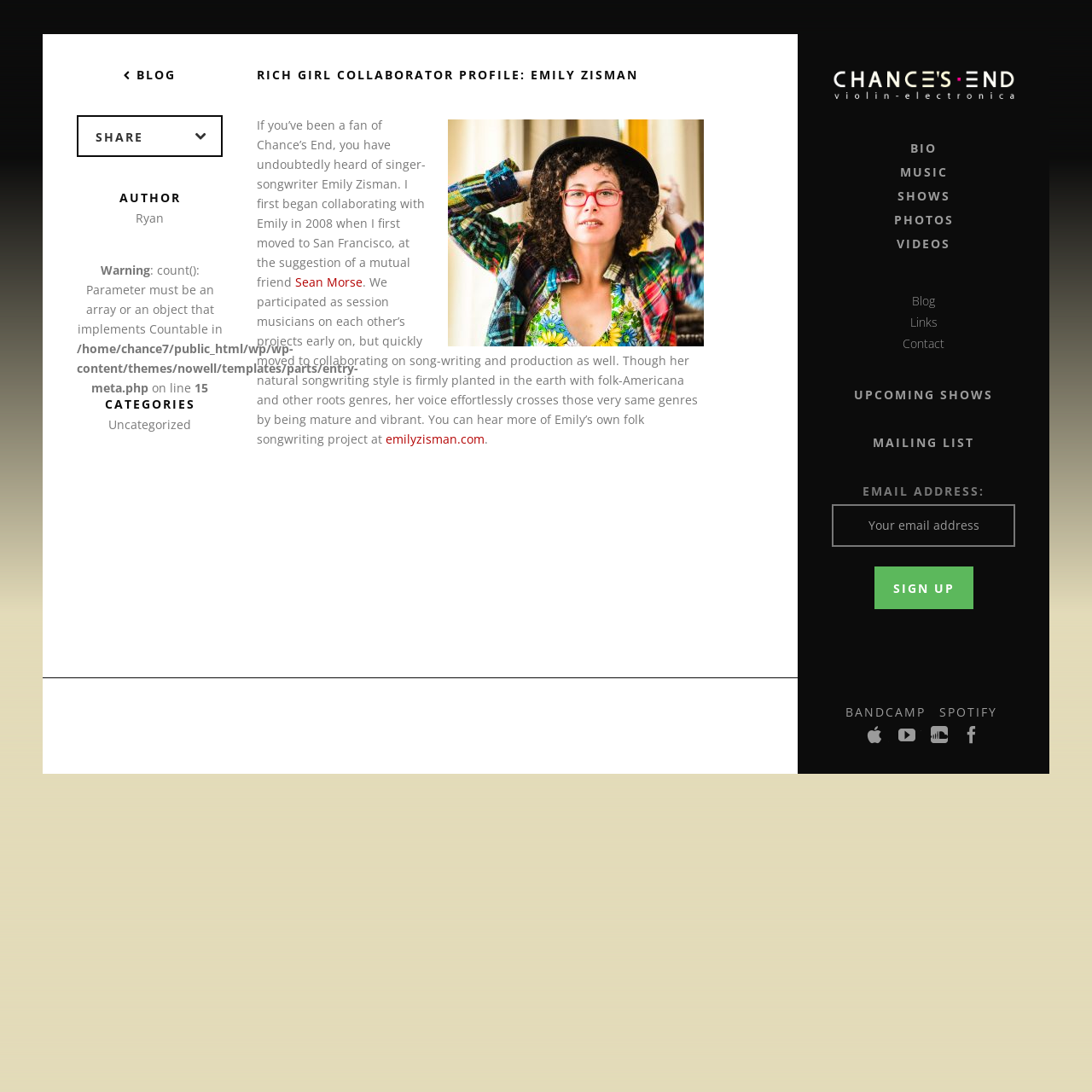Find the bounding box coordinates of the area to click in order to follow the instruction: "Go to the blog".

[0.113, 0.061, 0.161, 0.076]